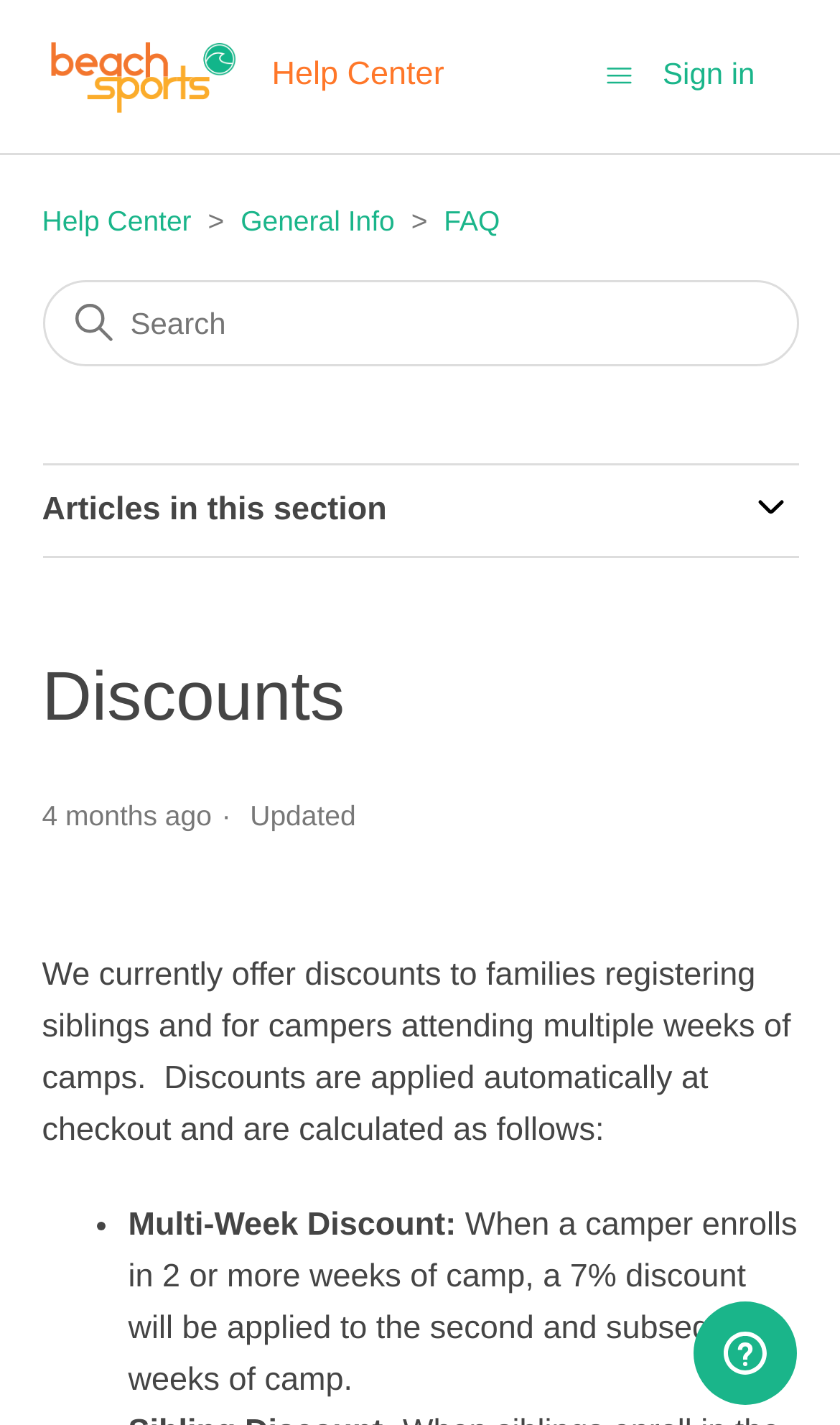Find the bounding box coordinates for the UI element whose description is: "ENG". The coordinates should be four float numbers between 0 and 1, in the format [left, top, right, bottom].

None